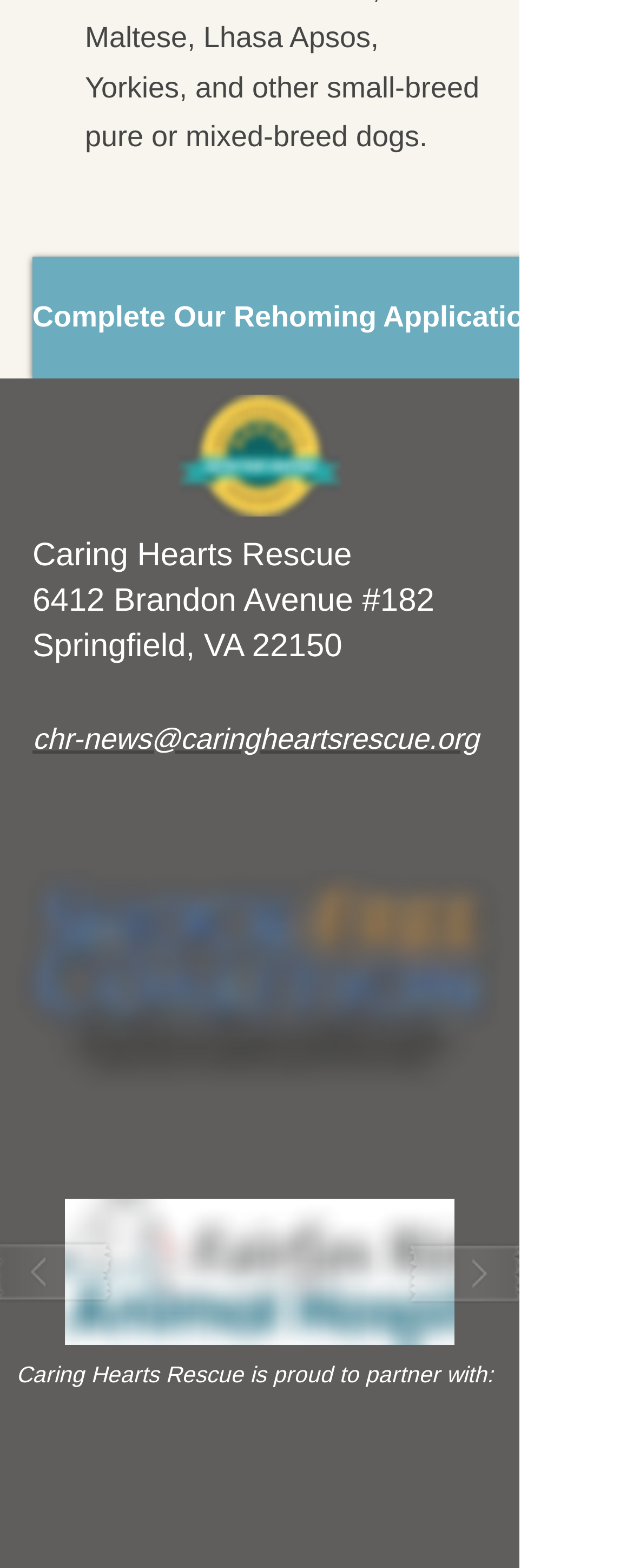Given the description "aria-label="c-youtube"", provide the bounding box coordinates of the corresponding UI element.

[0.367, 0.718, 0.456, 0.754]